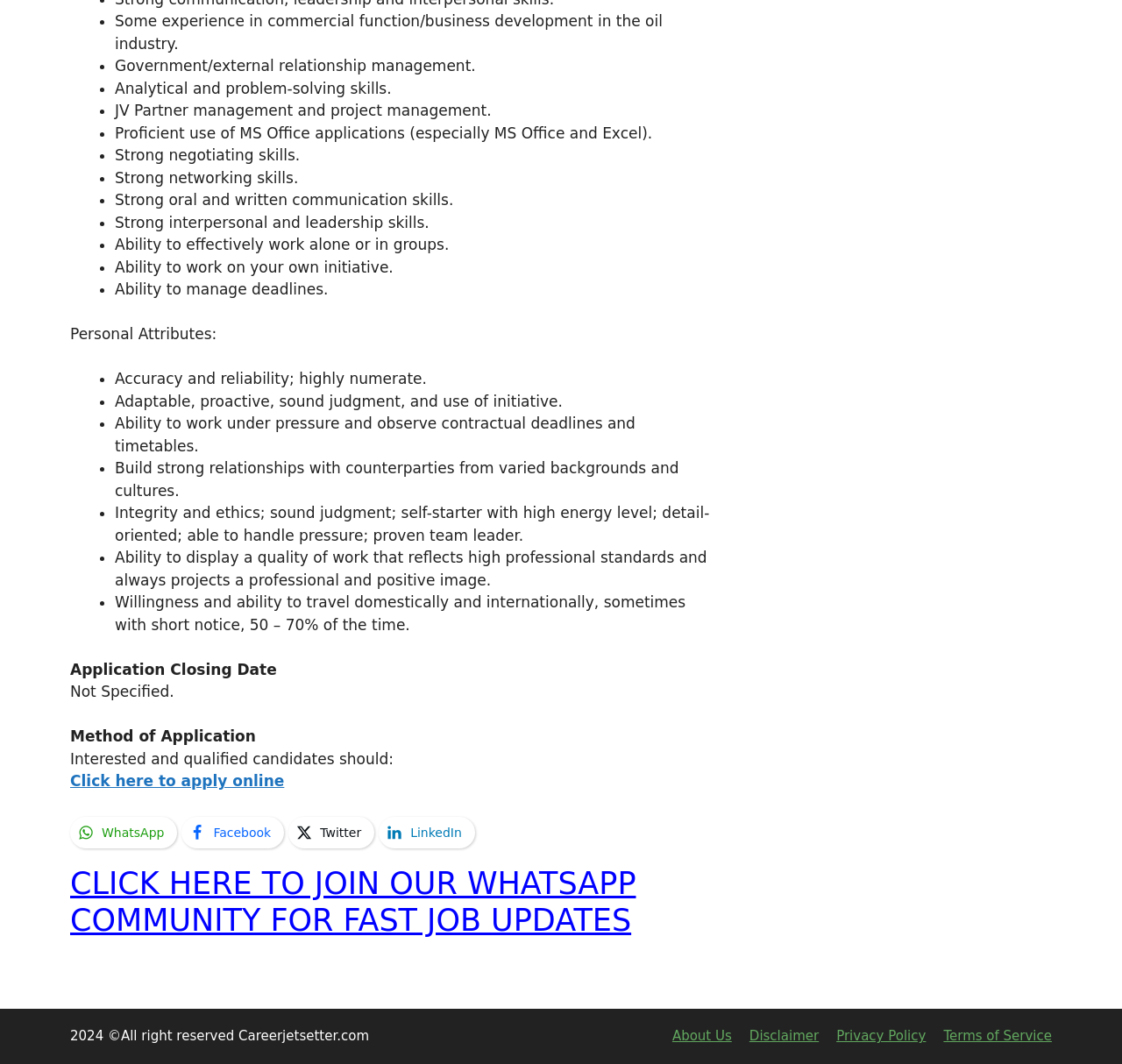For the following element description, predict the bounding box coordinates in the format (top-left x, top-left y, bottom-right x, bottom-right y). All values should be floating point numbers between 0 and 1. Description: Privacy Policy

[0.745, 0.966, 0.825, 0.981]